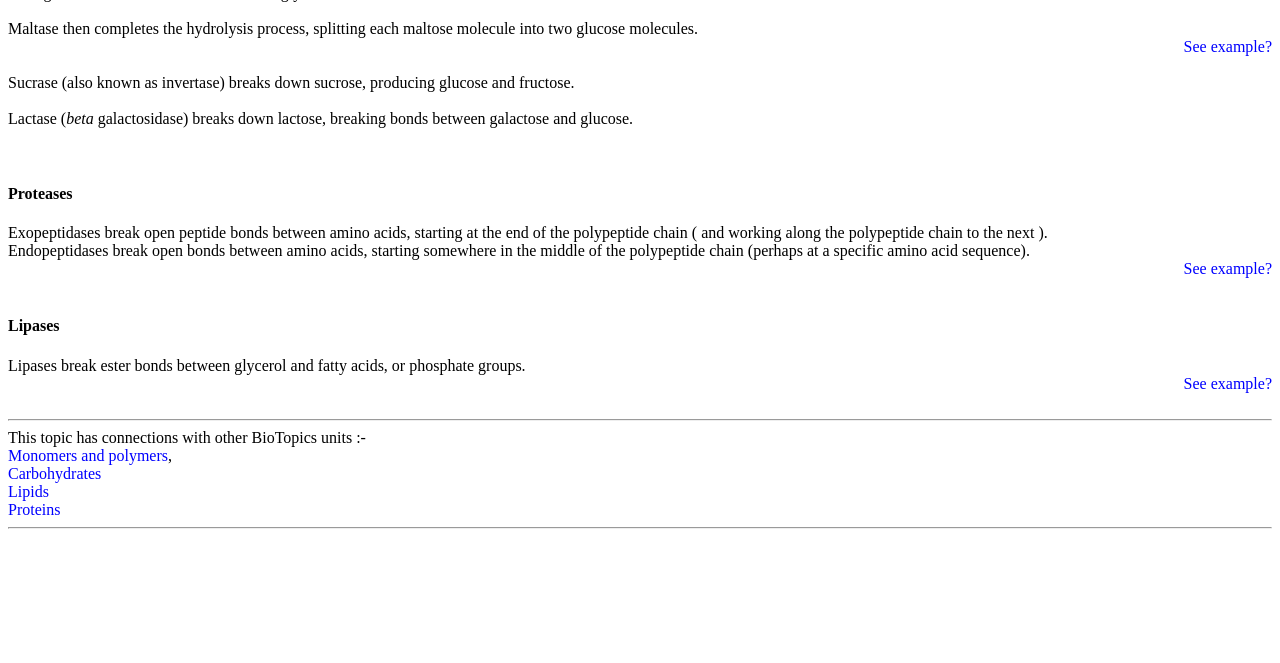Please identify the bounding box coordinates of the element's region that should be clicked to execute the following instruction: "Visit Carbohydrates". The bounding box coordinates must be four float numbers between 0 and 1, i.e., [left, top, right, bottom].

[0.006, 0.701, 0.079, 0.727]